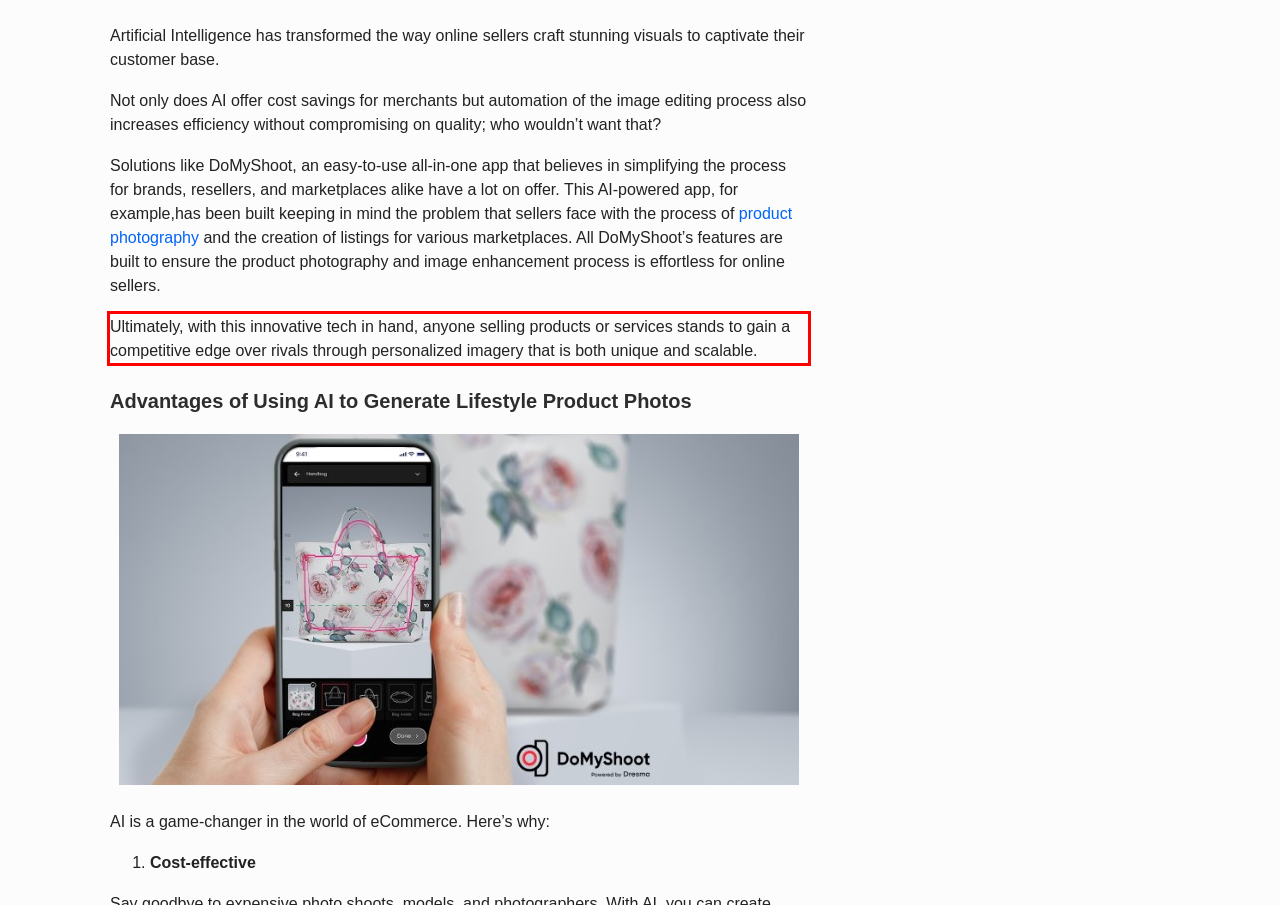Using the provided screenshot, read and generate the text content within the red-bordered area.

Ultimately, with this innovative tech in hand, anyone selling products or services stands to gain a competitive edge over rivals through personalized imagery that is both unique and scalable.